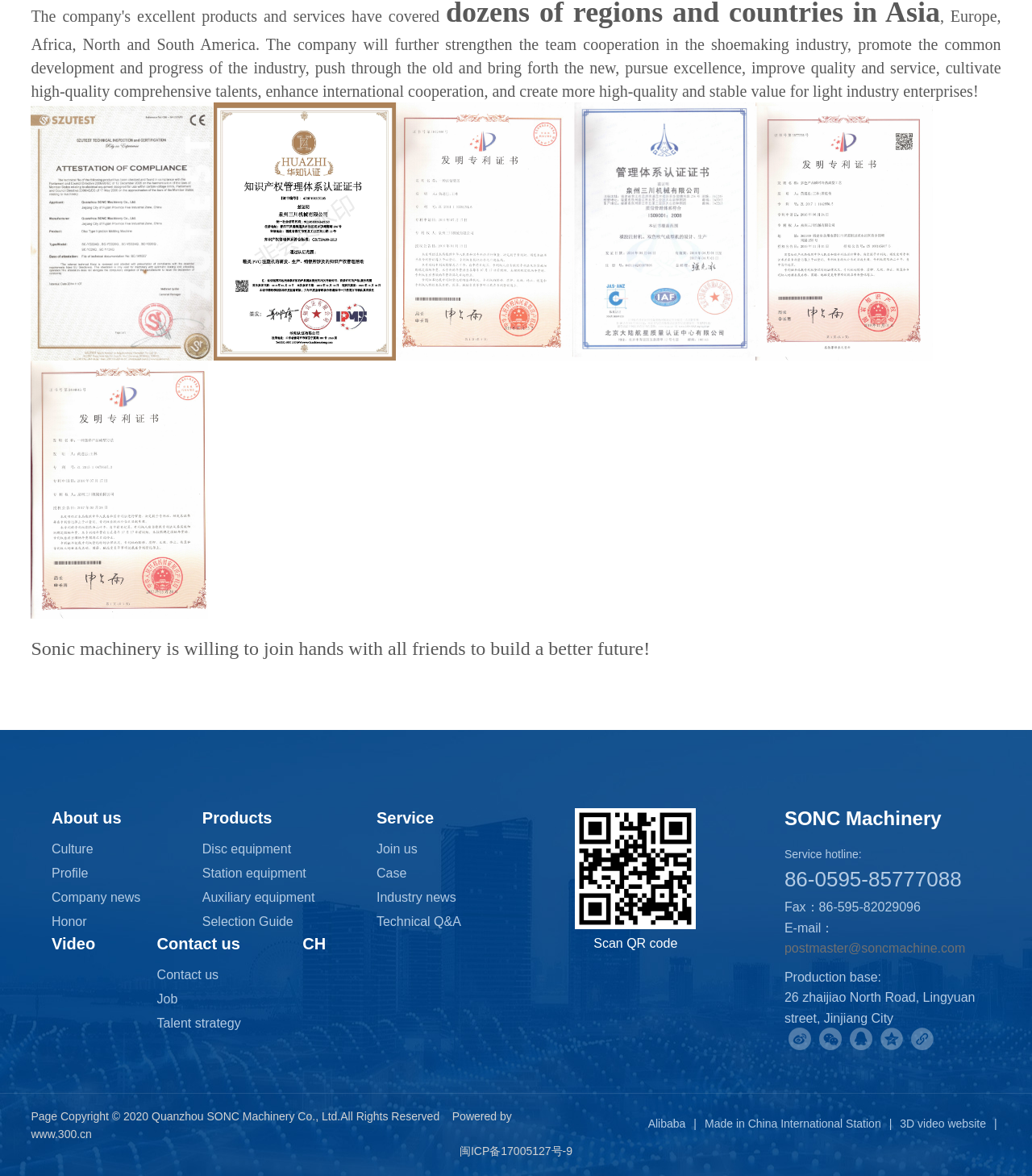Given the element description "Powered by www.300.cn" in the screenshot, predict the bounding box coordinates of that UI element.

[0.03, 0.943, 0.496, 0.97]